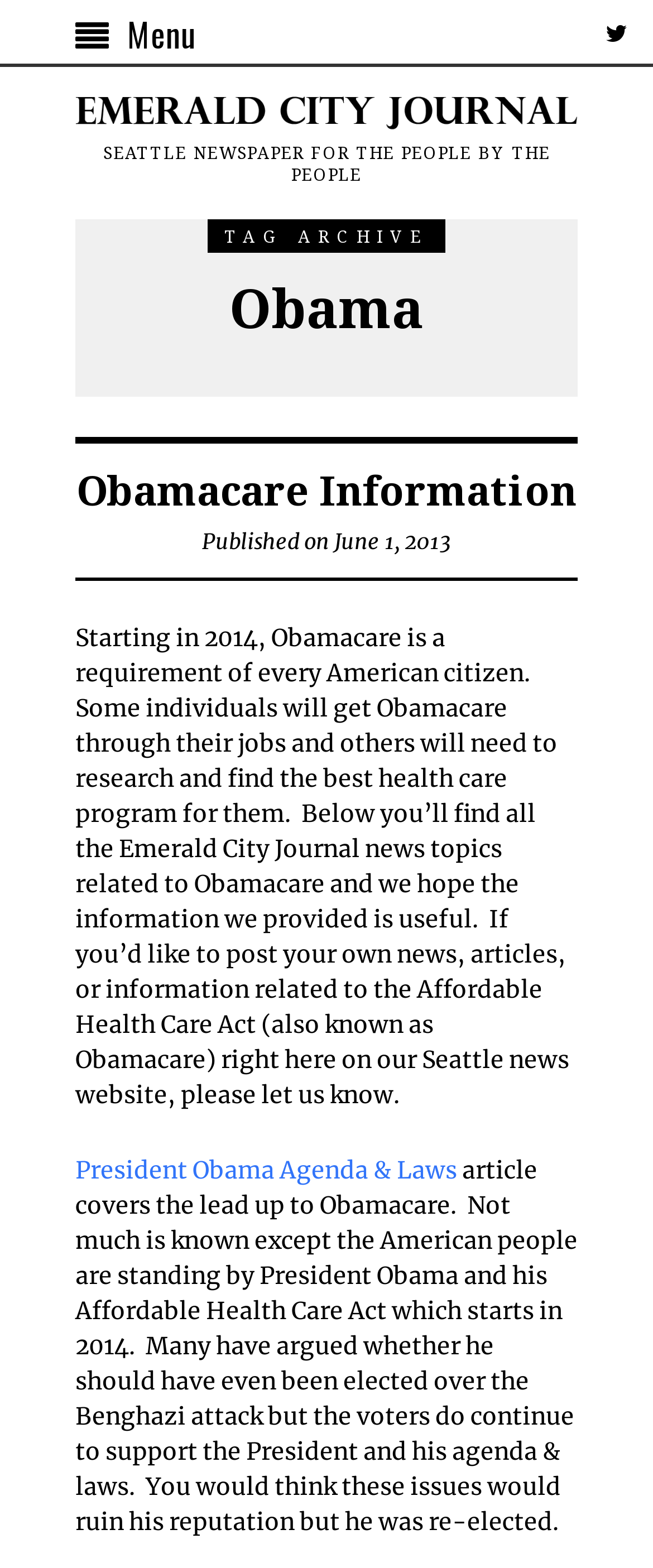What is the topic of the article?
Based on the visual content, answer with a single word or a brief phrase.

Obamacare